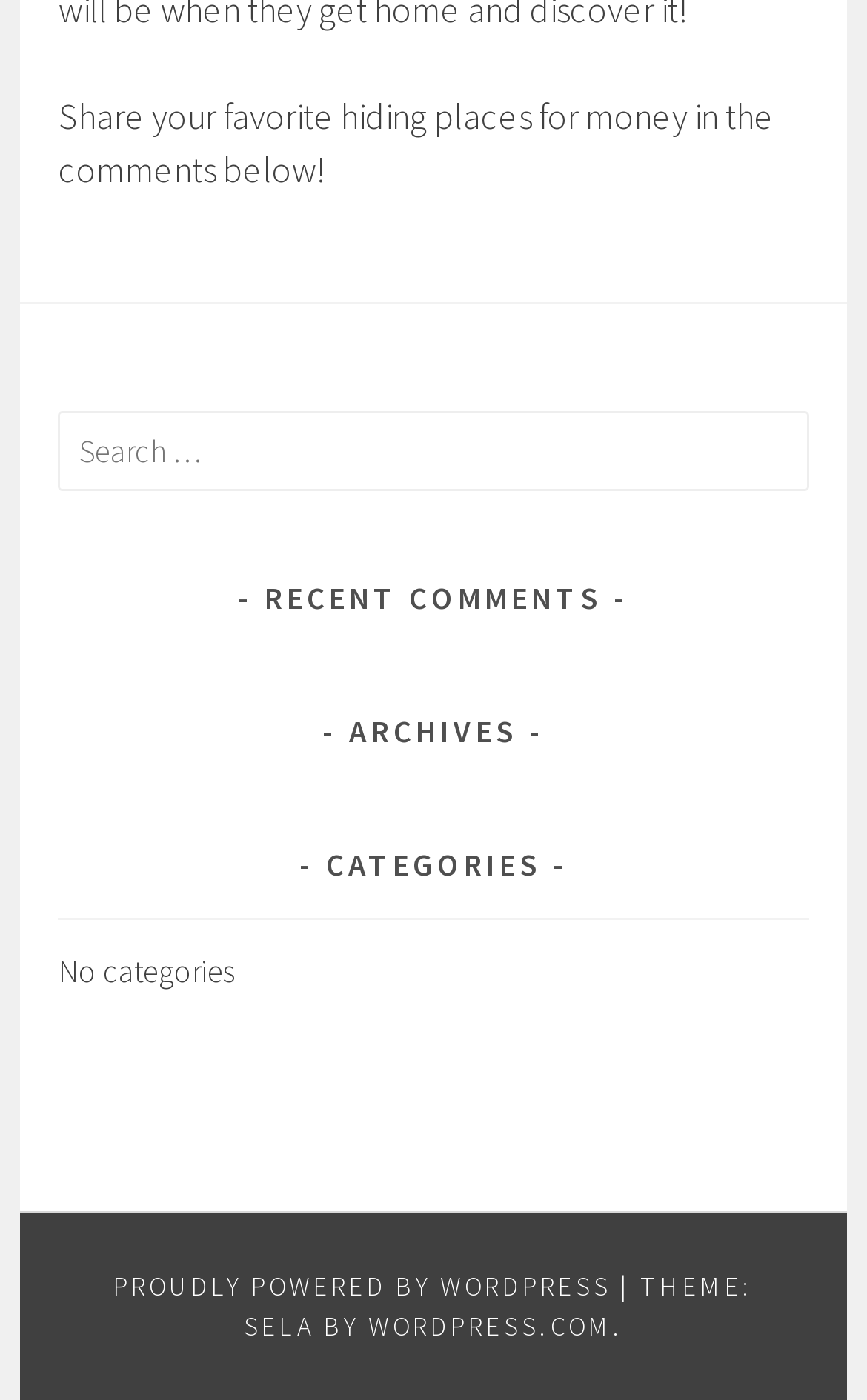How many categories are listed?
Carefully analyze the image and provide a thorough answer to the question.

The webpage lists no categories as indicated by the StaticText element with the text 'No categories' and bounding box coordinates [0.068, 0.68, 0.273, 0.708].